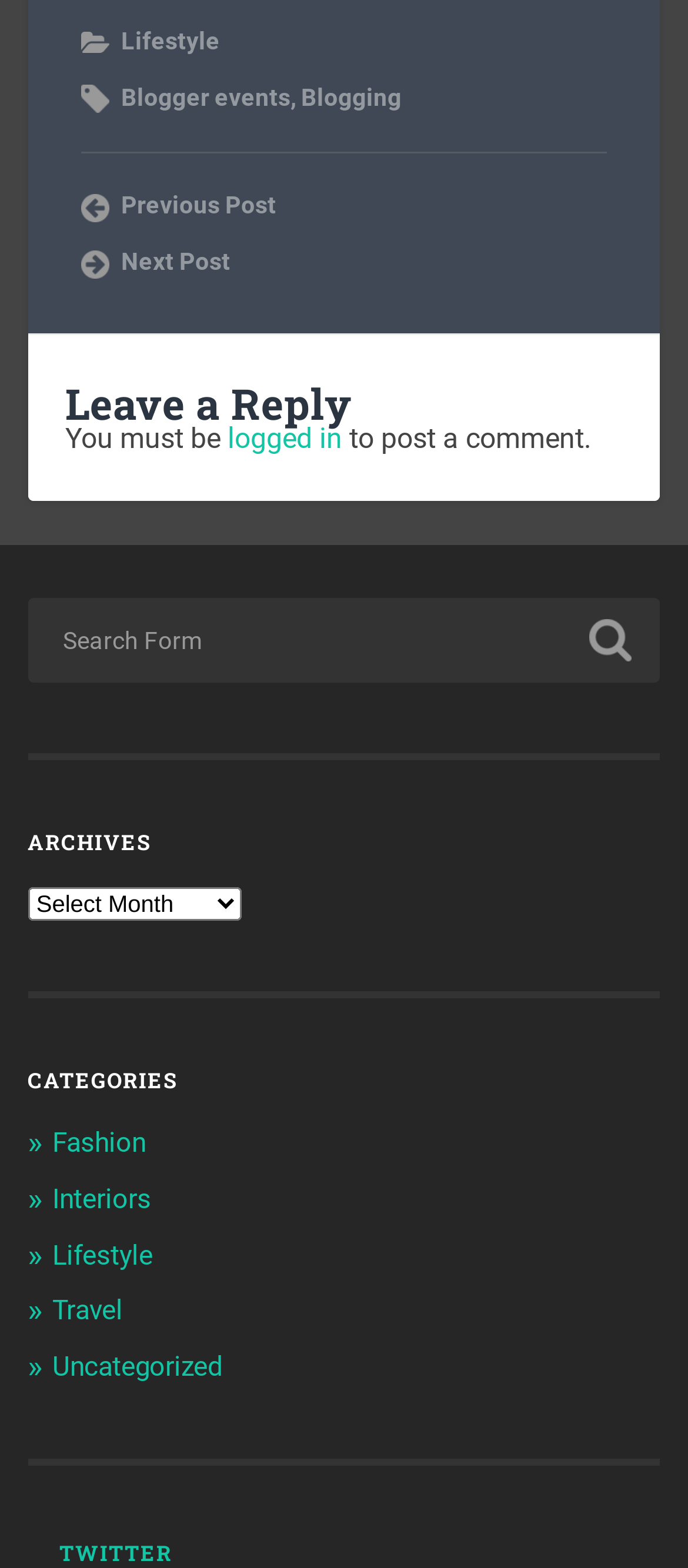Please find the bounding box coordinates of the element that must be clicked to perform the given instruction: "Subscribe to RSS". The coordinates should be four float numbers from 0 to 1, i.e., [left, top, right, bottom].

[0.04, 0.981, 0.076, 0.999]